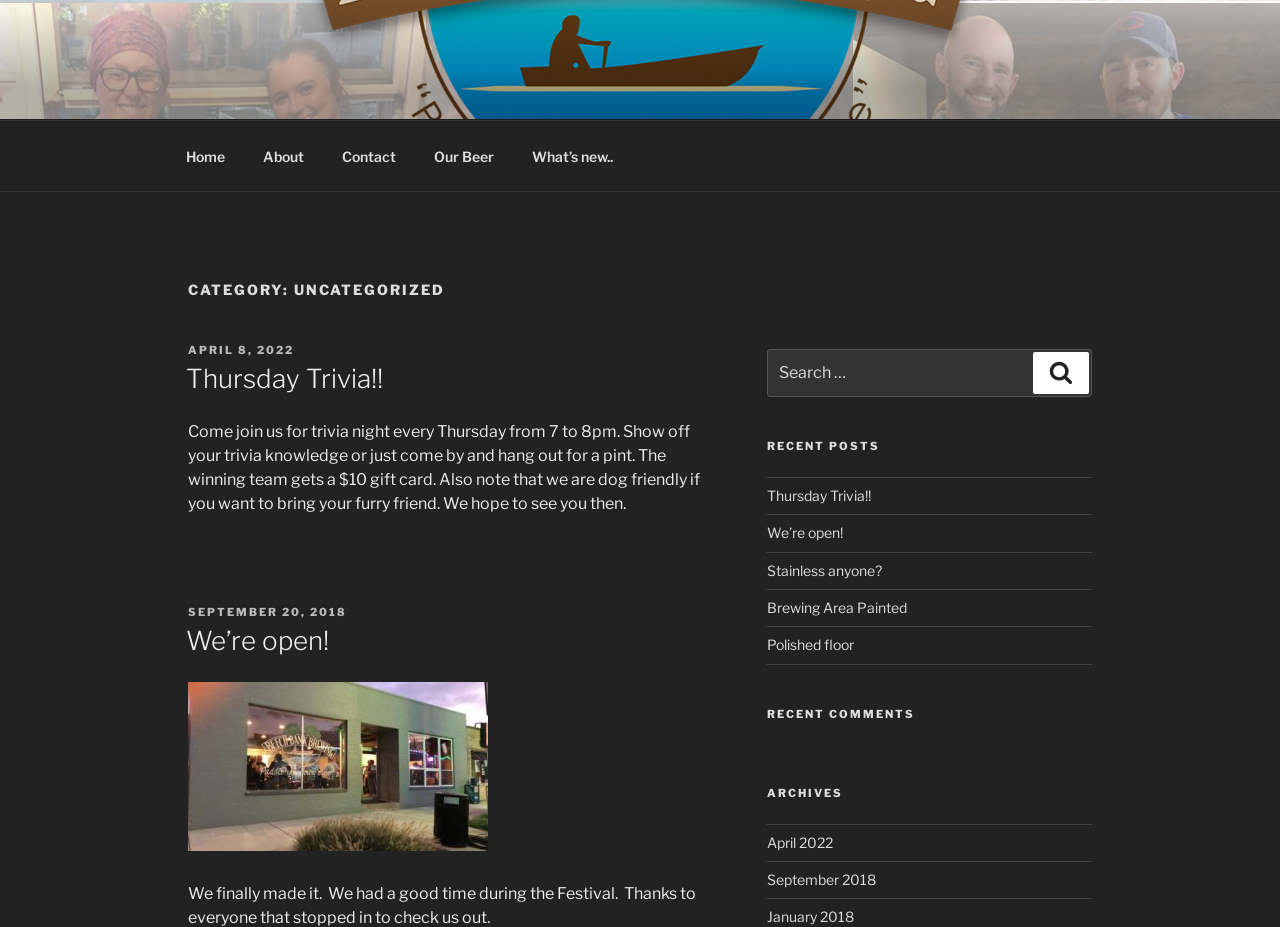What is the purpose of Thursday Trivia night?
Can you give a detailed and elaborate answer to the question?

According to the article 'Thursday Trivia!!', the winning team of the trivia night gets a $10 gift card, suggesting that the purpose of the event is to have fun and compete for a prize.